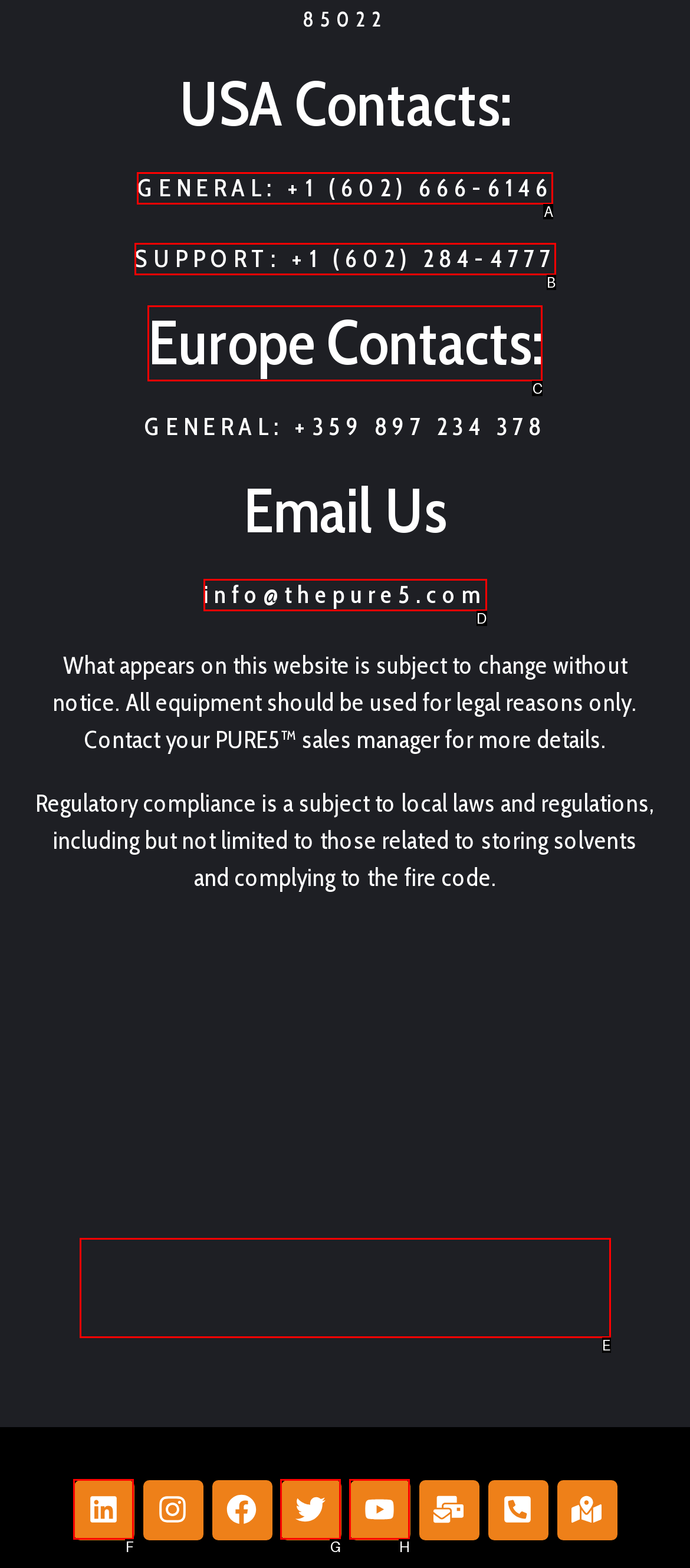Figure out which option to click to perform the following task: View Europe Contacts
Provide the letter of the correct option in your response.

C